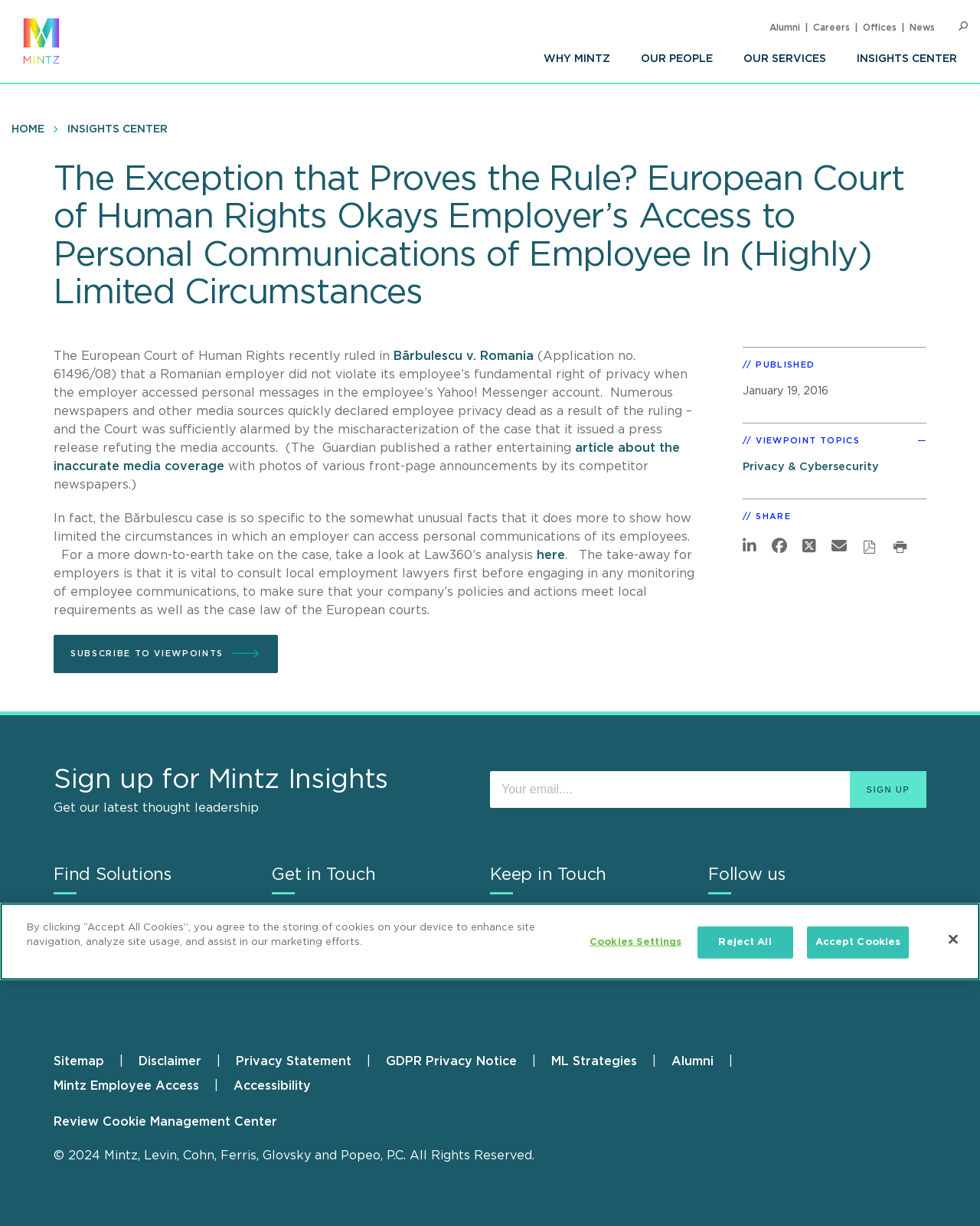Could you identify the text that serves as the heading for this webpage?

The Exception that Proves the Rule? European Court of Human Rights Okays Employer’s Access to Personal Communications of Employee In (Highly) Limited Circumstances